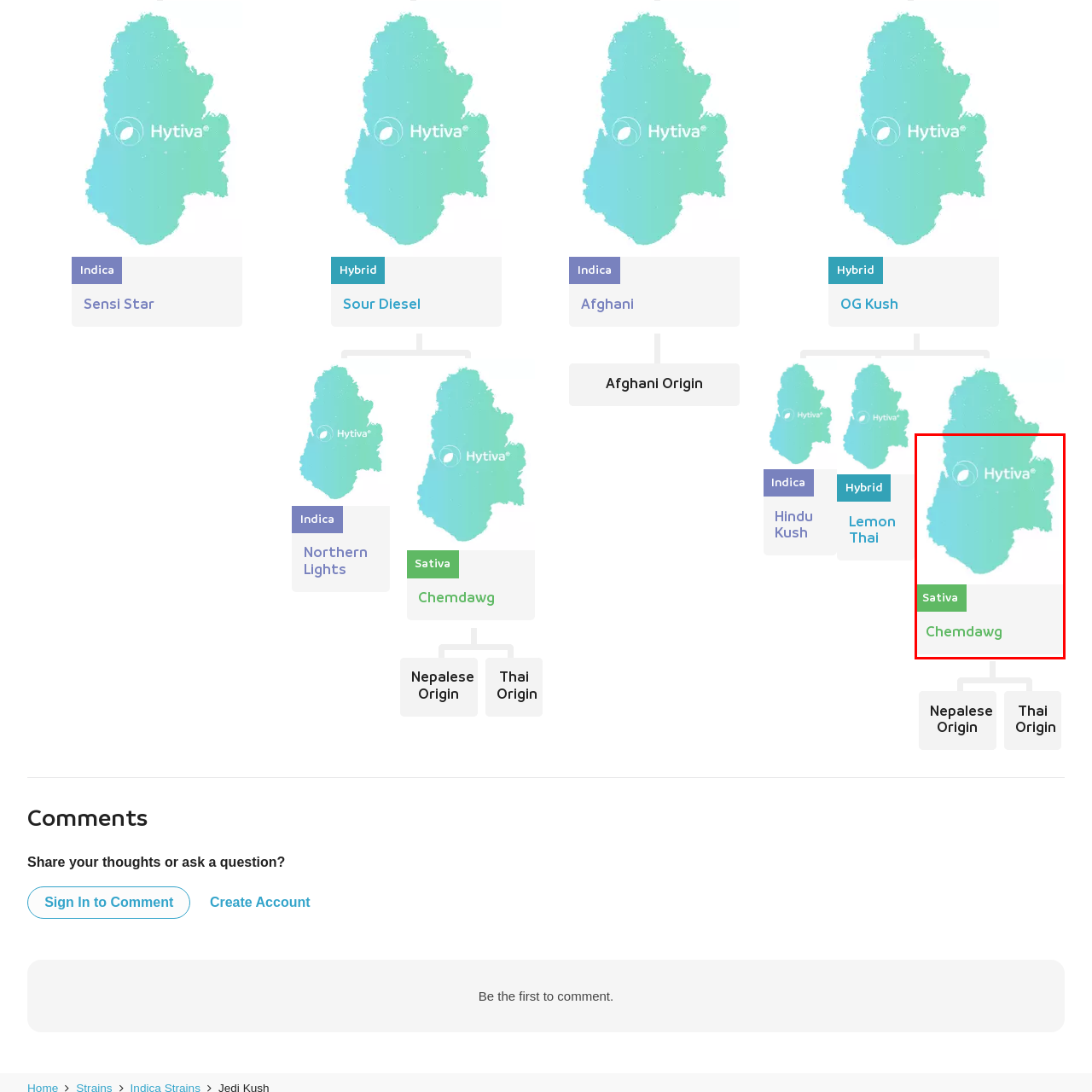View the image inside the red box and answer the question briefly with a word or phrase:
What type of cannabis strain is Chemdawg?

Sativa